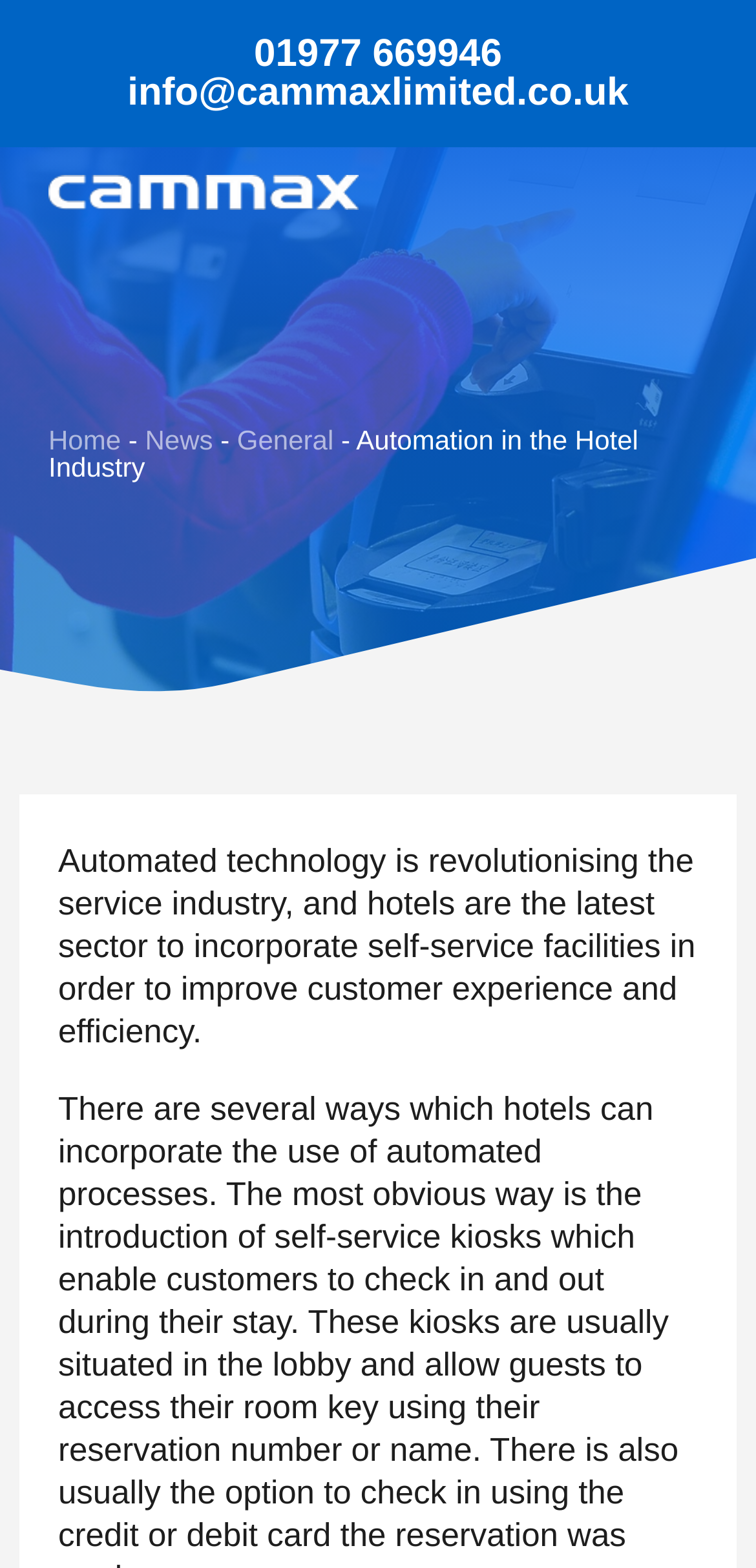Generate a thorough caption detailing the webpage content.

The webpage is about automation in the hotel industry, specifically highlighting the adoption of self-service kiosks to enhance customer satisfaction. 

At the top left of the page, there is a logo of Cammax, accompanied by a link to the company's homepage. To the right of the logo, there are three links: a phone number, an email address, and a link to the Cammax website. 

Below these links, there is a navigation menu with three options: Home, News, and General. The title "Automation in the Hotel Industry" is displayed prominently below the navigation menu.

A large background image spans the entire width of the page, situated below the title. 

The main content of the page is a paragraph of text that explains how automated technology is transforming the service industry, with hotels incorporating self-service facilities to improve customer experience and efficiency. This text is positioned below the background image, taking up most of the page's width.